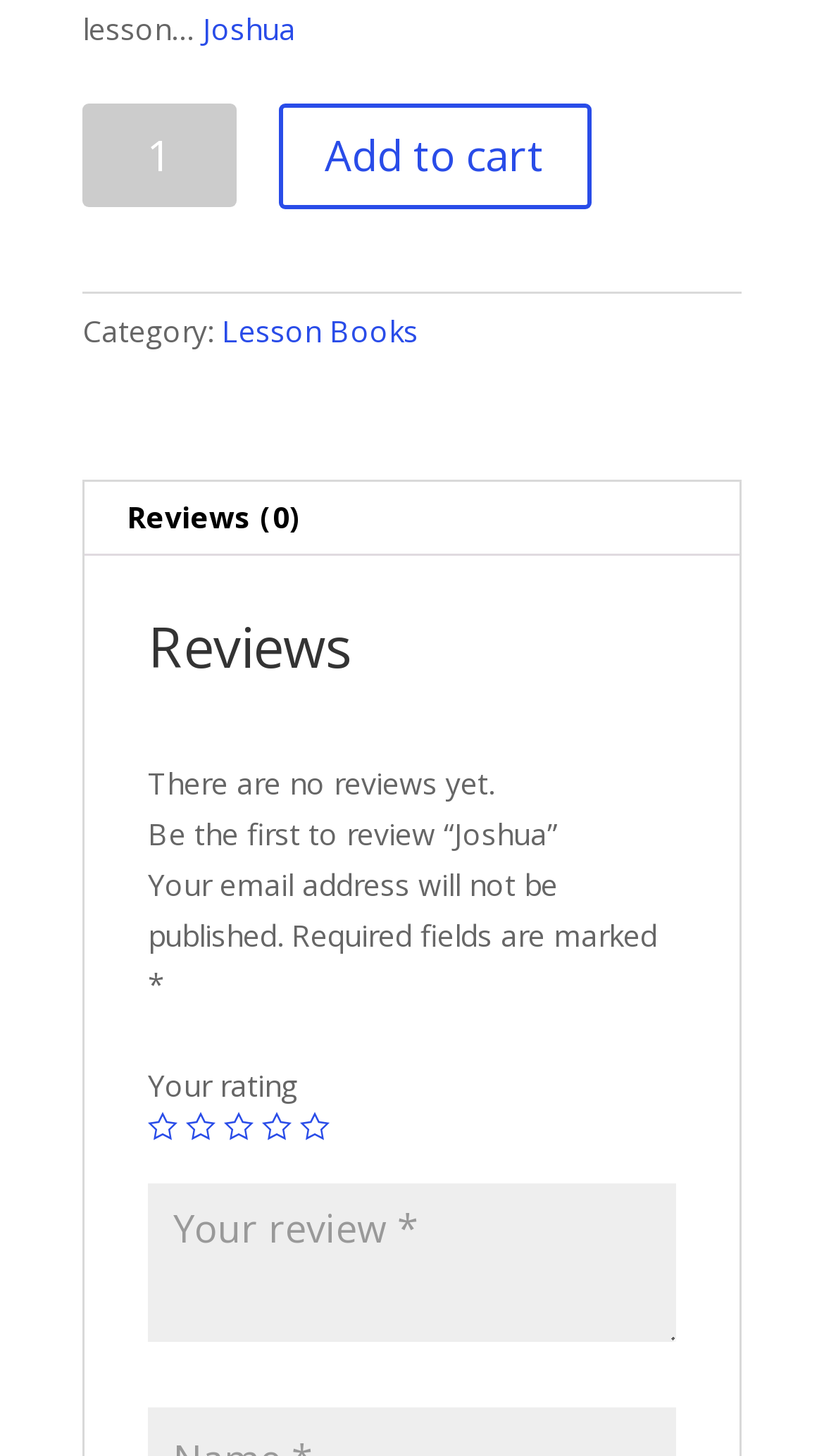Please predict the bounding box coordinates of the element's region where a click is necessary to complete the following instruction: "Select the 'Reviews' tab". The coordinates should be represented by four float numbers between 0 and 1, i.e., [left, top, right, bottom].

[0.097, 0.331, 0.903, 0.382]